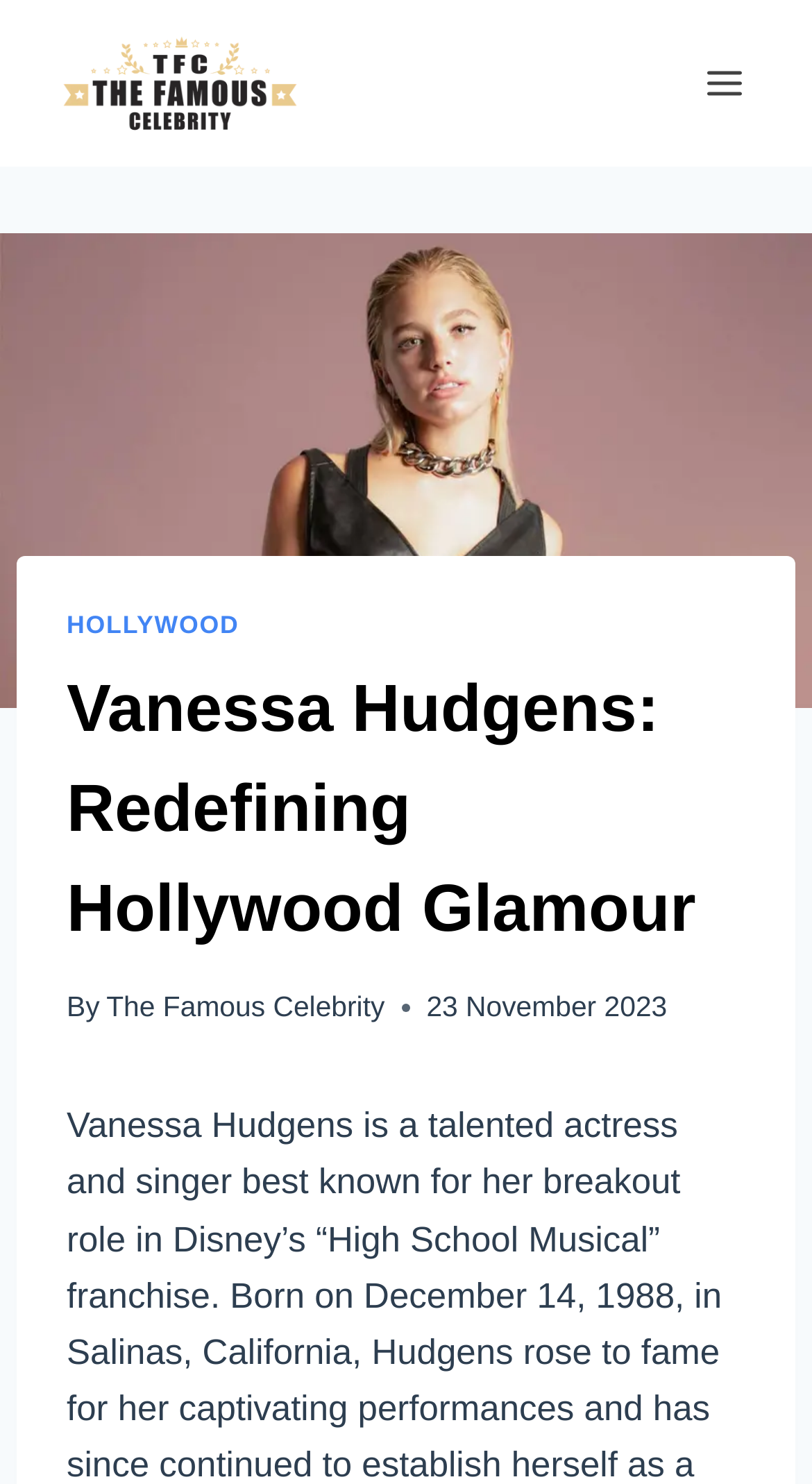When was the article published?
Based on the visual, give a brief answer using one word or a short phrase.

23 November 2023